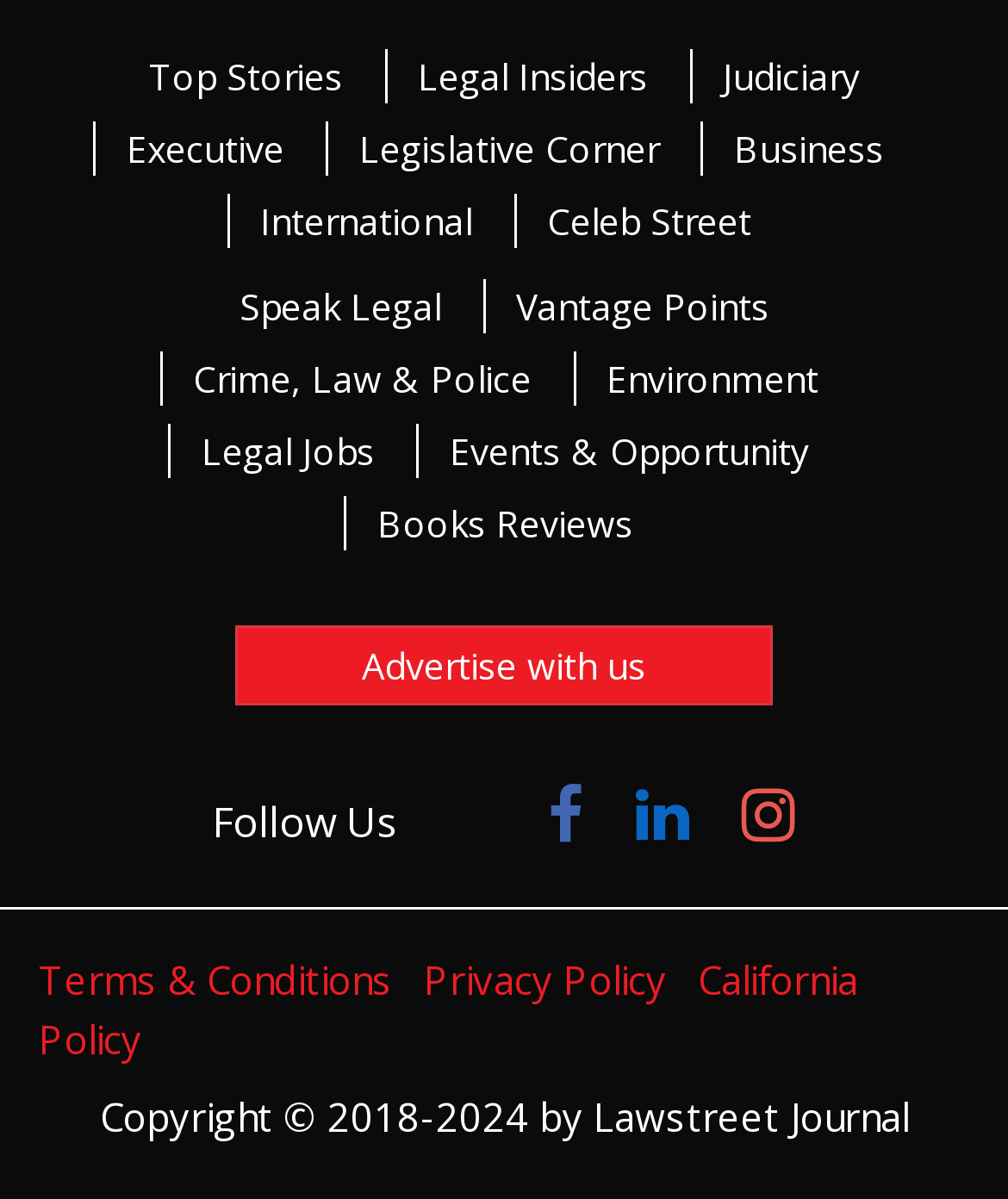Pinpoint the bounding box coordinates of the element to be clicked to execute the instruction: "Learn about student experiences".

None